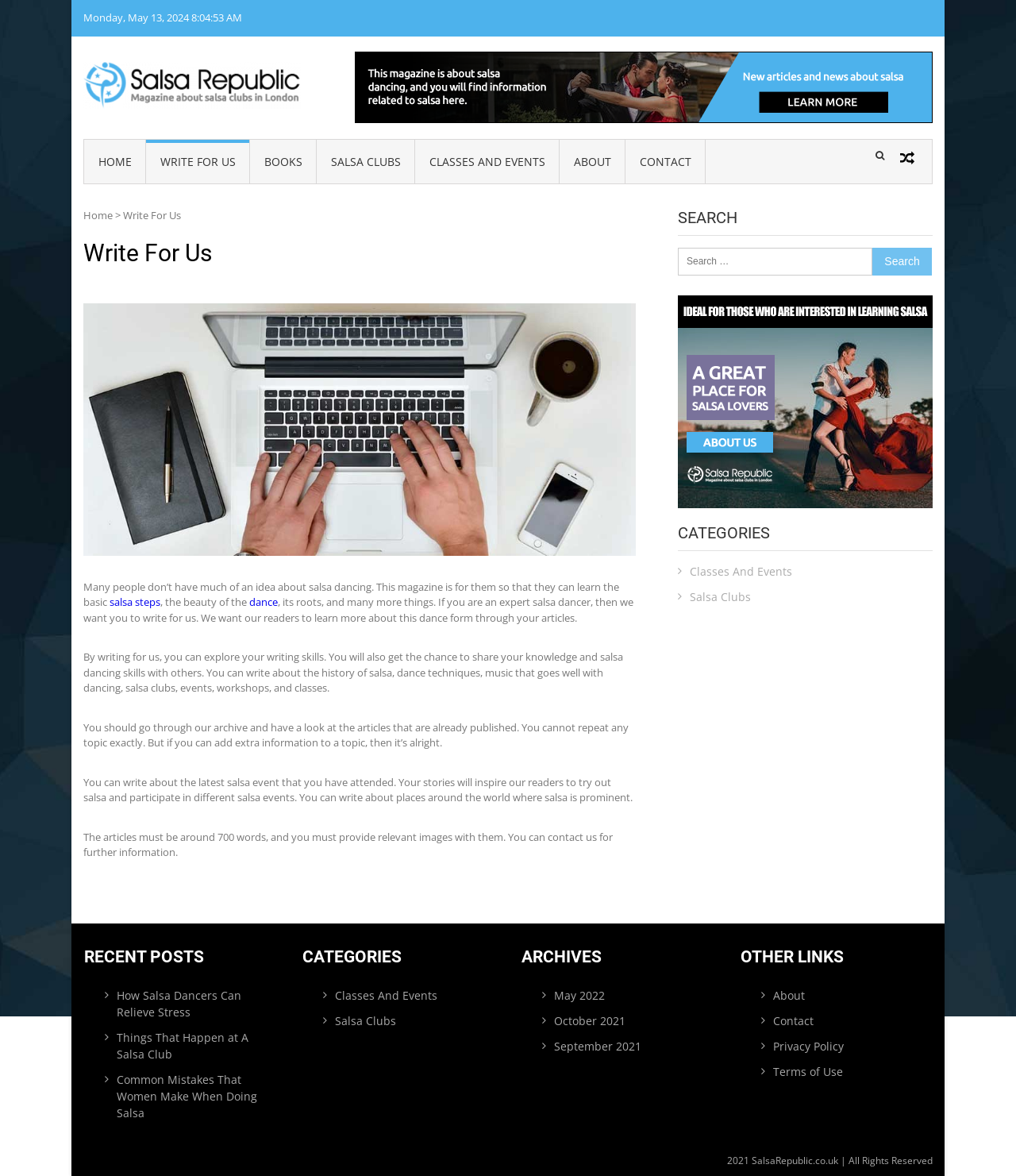Using the description: "parent_node: Search for: value="Search"", identify the bounding box of the corresponding UI element in the screenshot.

[0.859, 0.21, 0.917, 0.234]